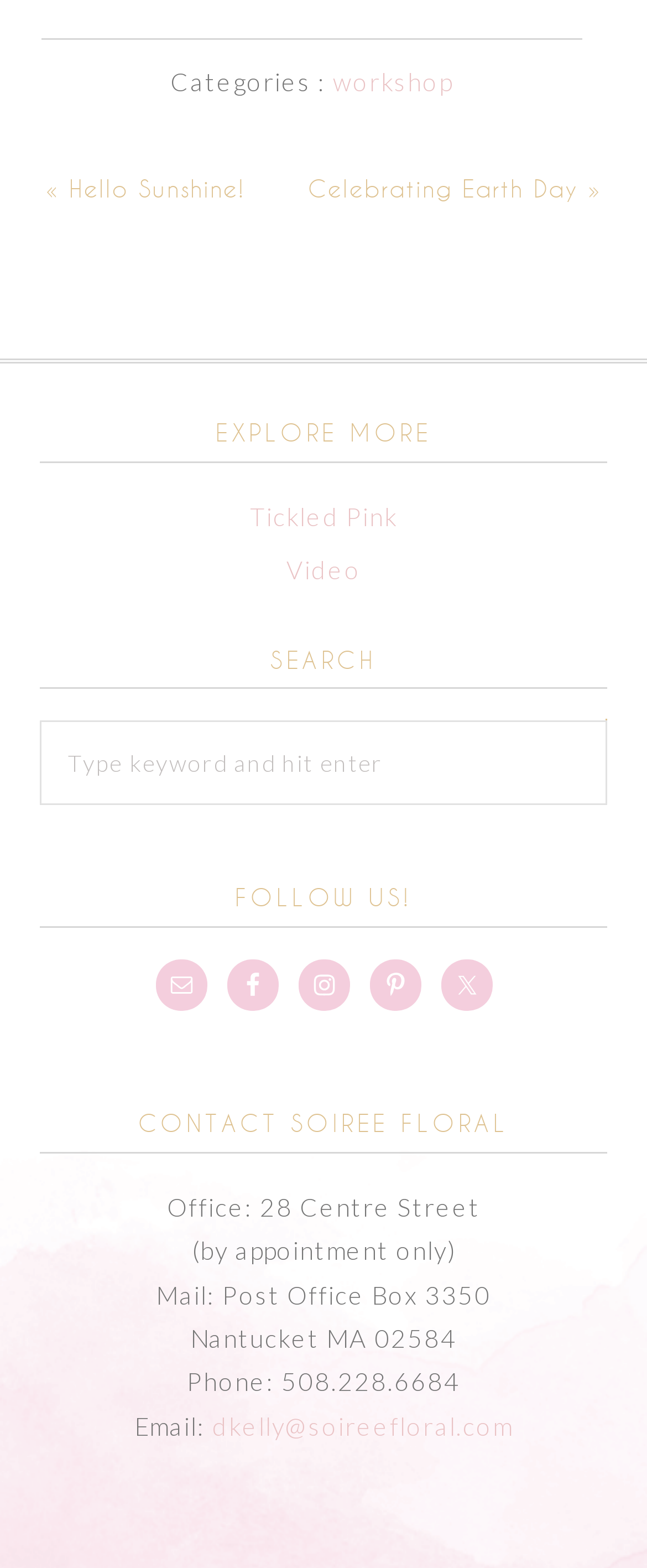Provide the bounding box coordinates of the area you need to click to execute the following instruction: "Search for something".

[0.062, 0.46, 0.938, 0.514]